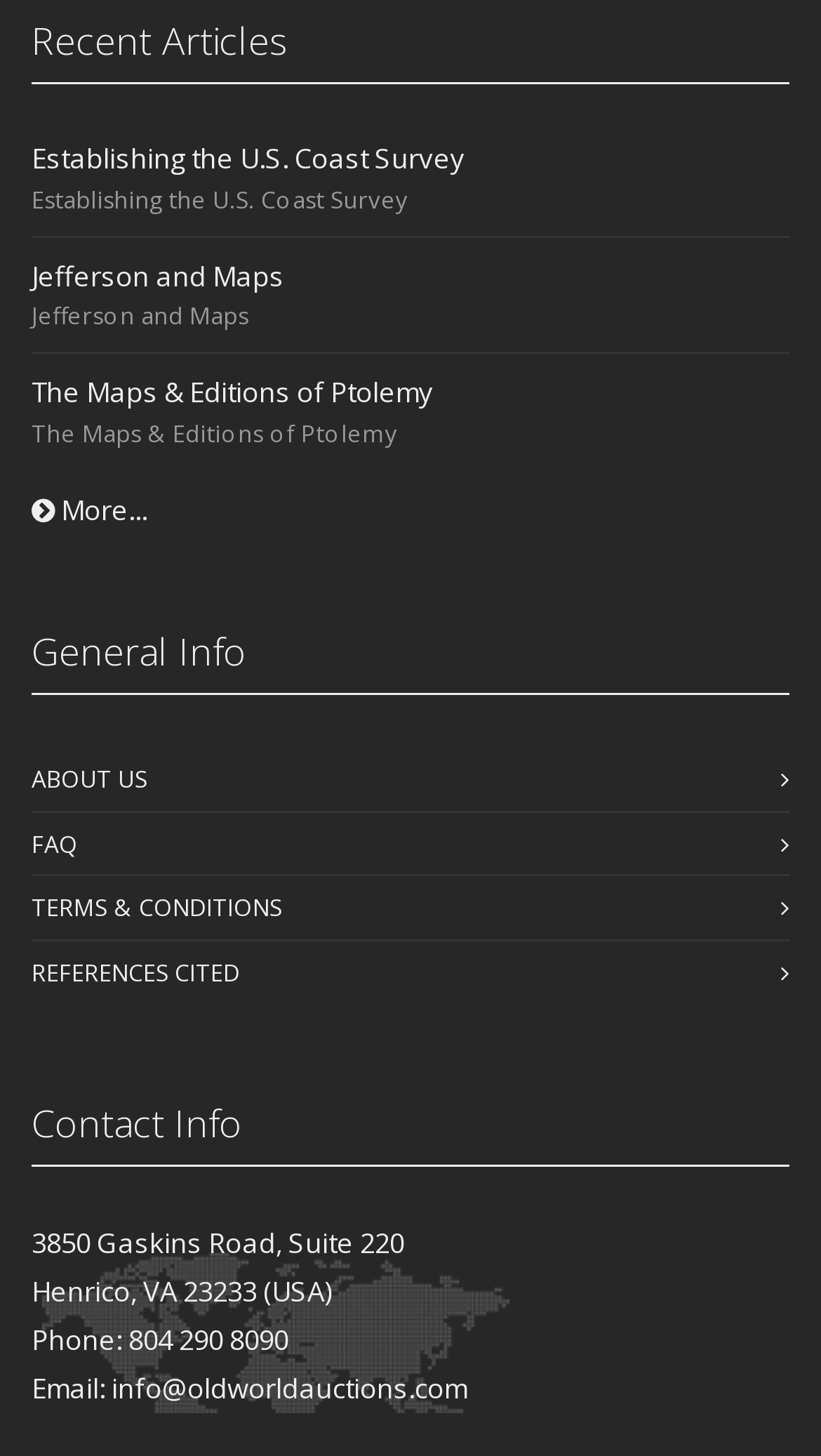What is the topic of the first article?
Based on the screenshot, provide your answer in one word or phrase.

U.S. Coast Survey